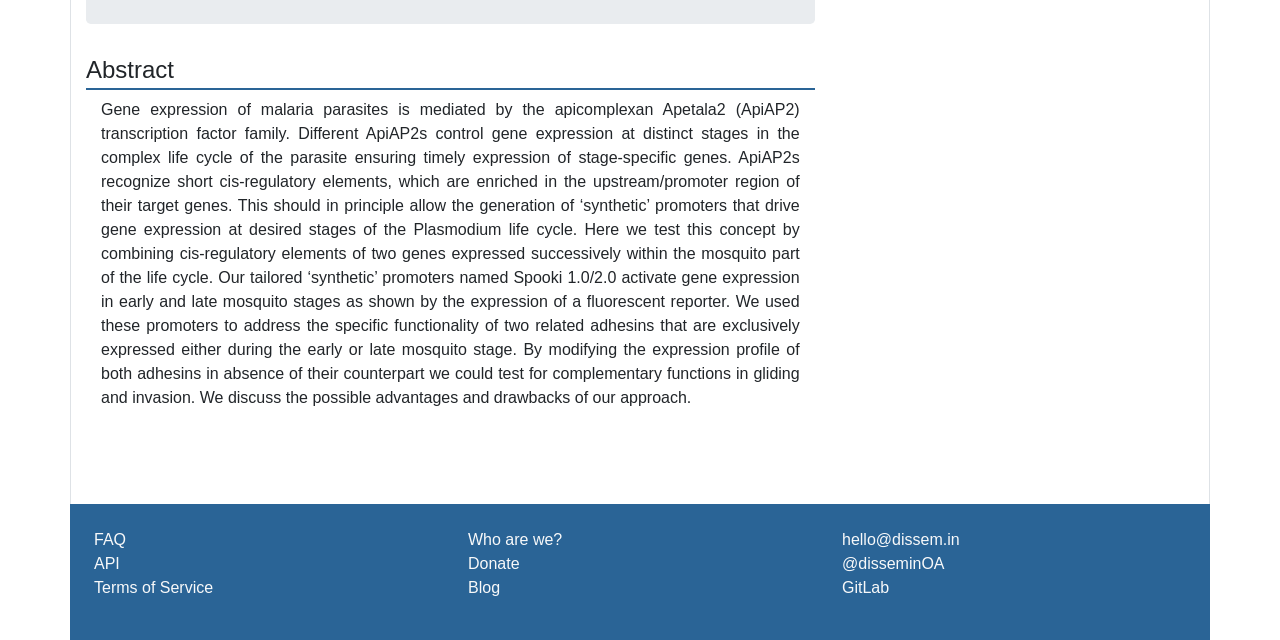Provide the bounding box coordinates of the HTML element described by the text: "FAQ".

[0.073, 0.83, 0.098, 0.856]